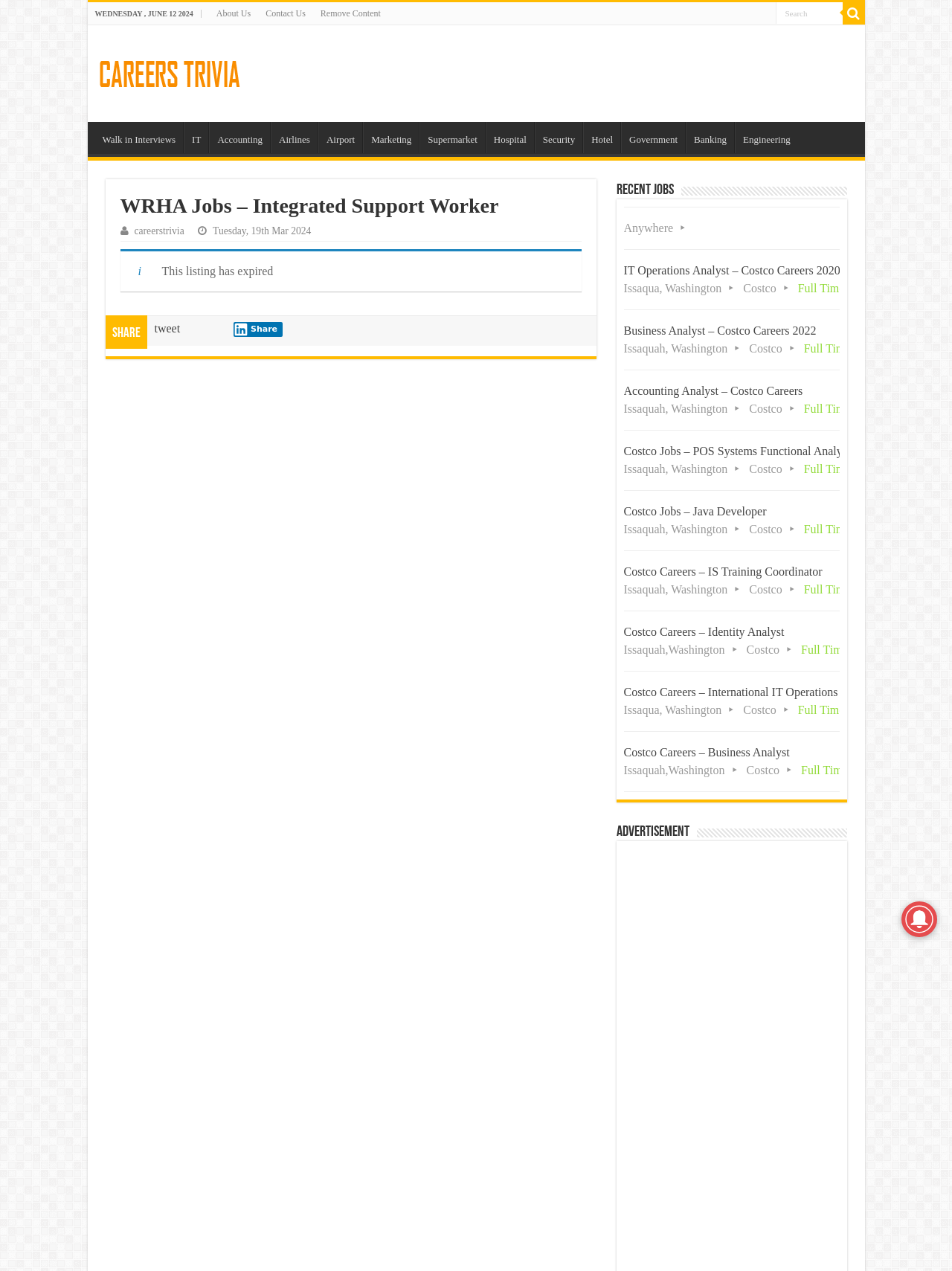What is the current date?
Look at the image and answer the question with a single word or phrase.

Wednesday, June 12 2024